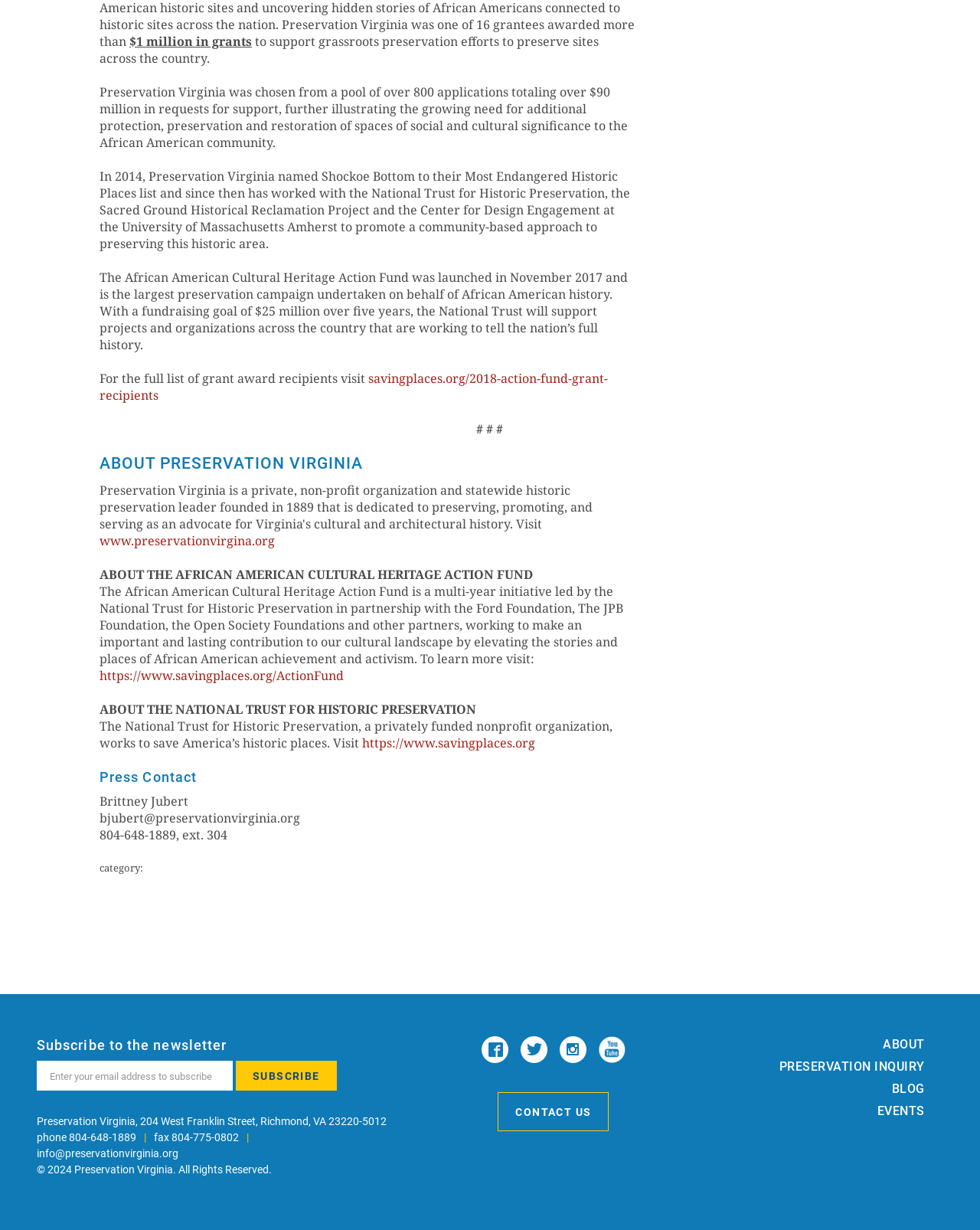Please provide a one-word or phrase answer to the question: 
What is the amount of grants?

$1 million